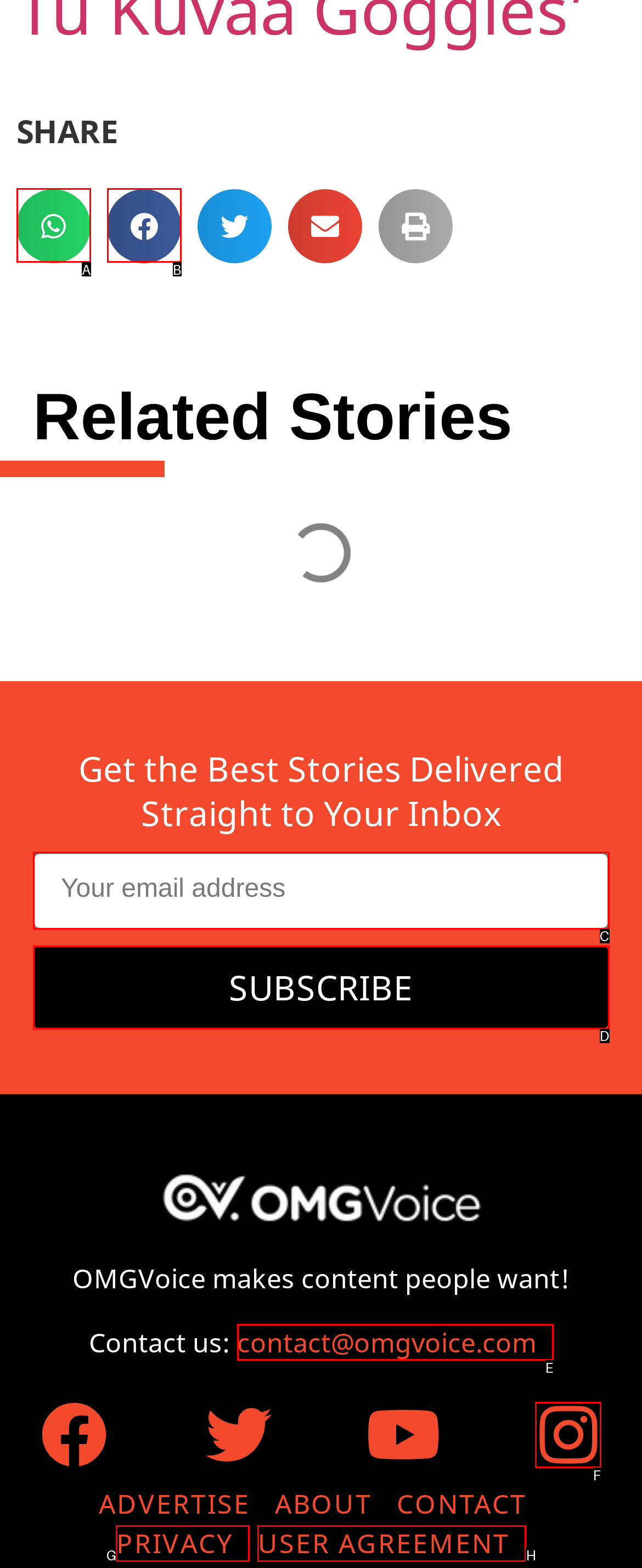From the description: Instagram, identify the option that best matches and reply with the letter of that option directly.

F